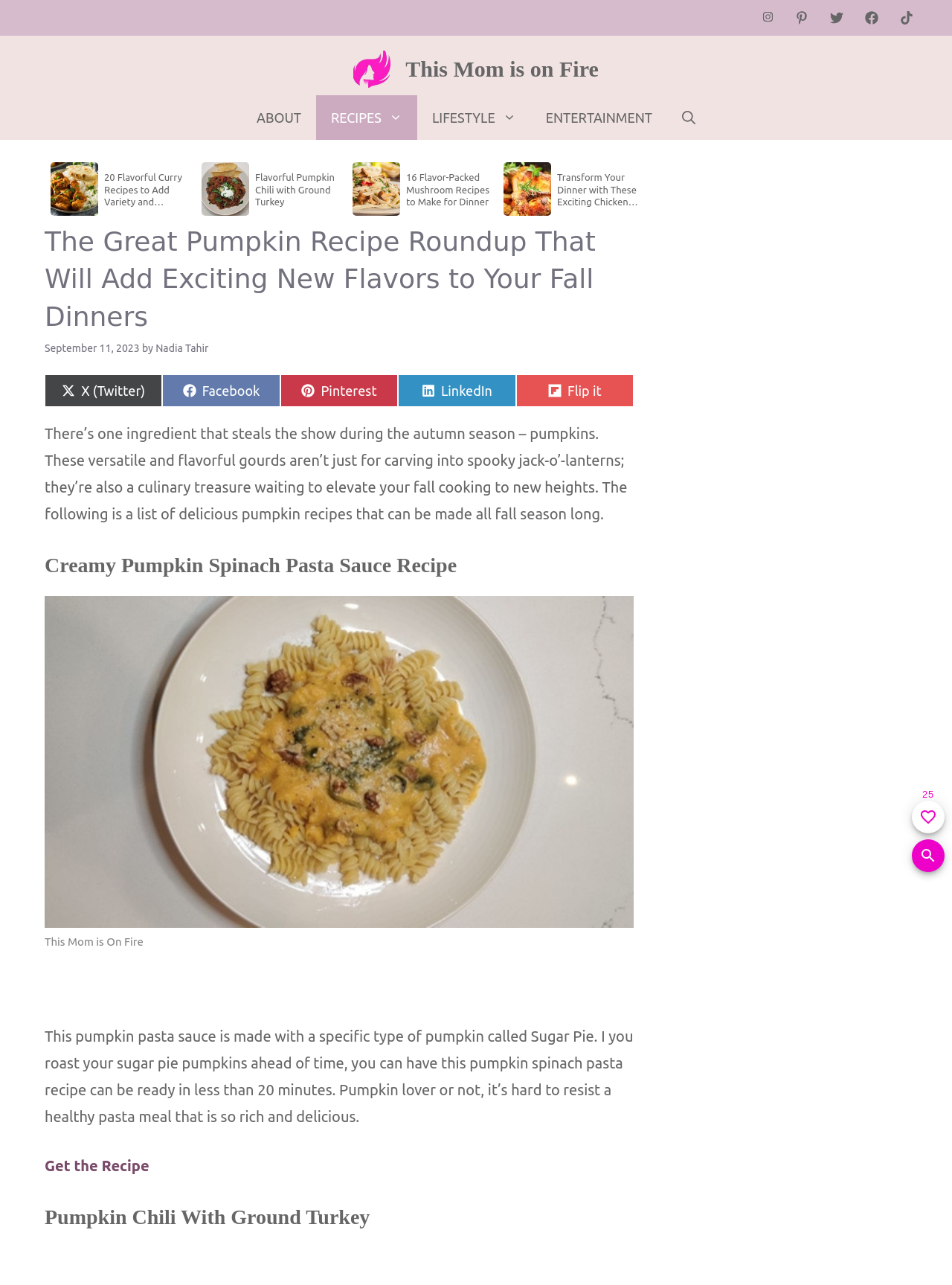Answer the question briefly using a single word or phrase: 
What is the name of the author of this article?

Nadia Tahir